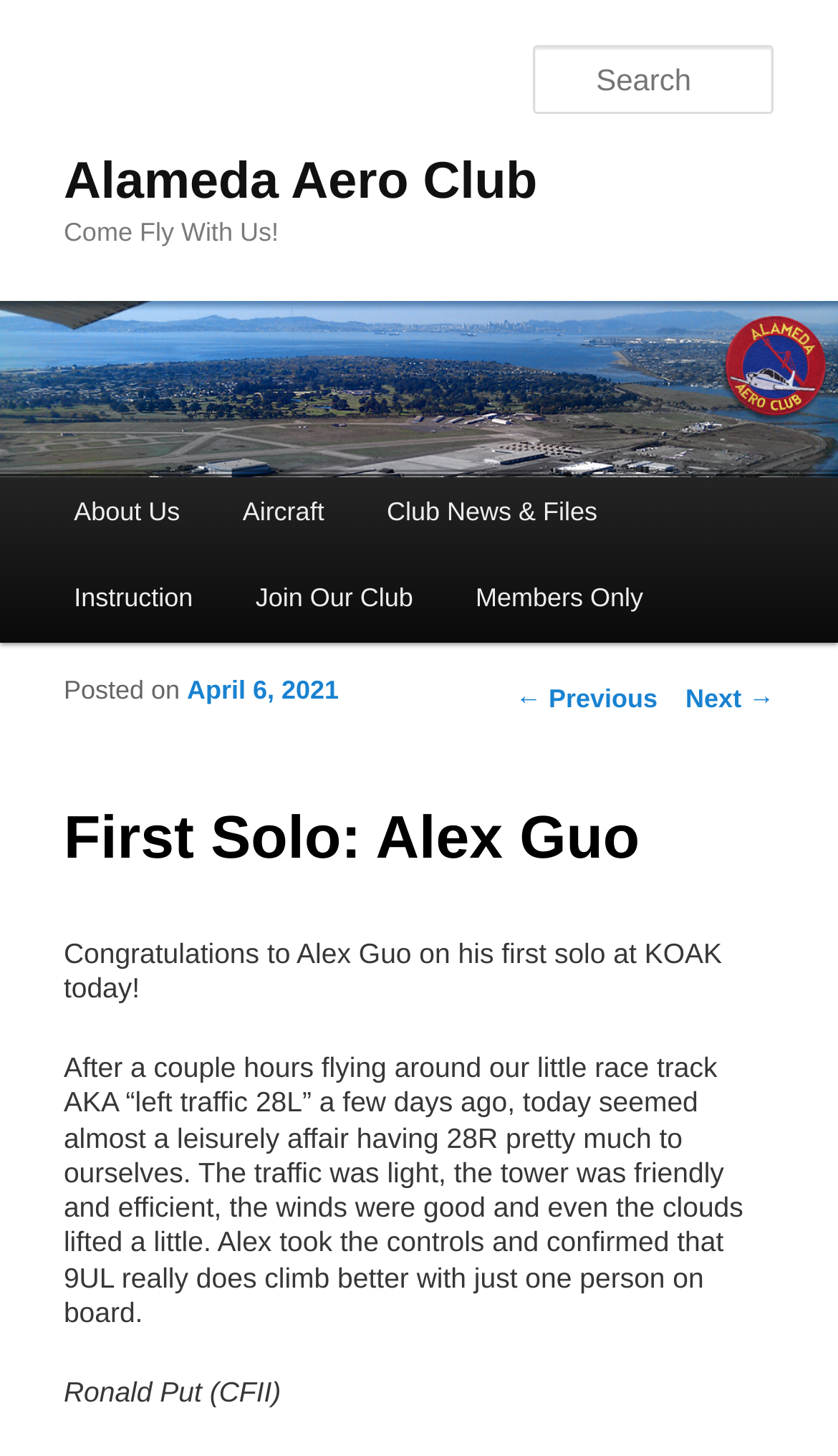Identify the first-level heading on the webpage and generate its text content.

Alameda Aero Club